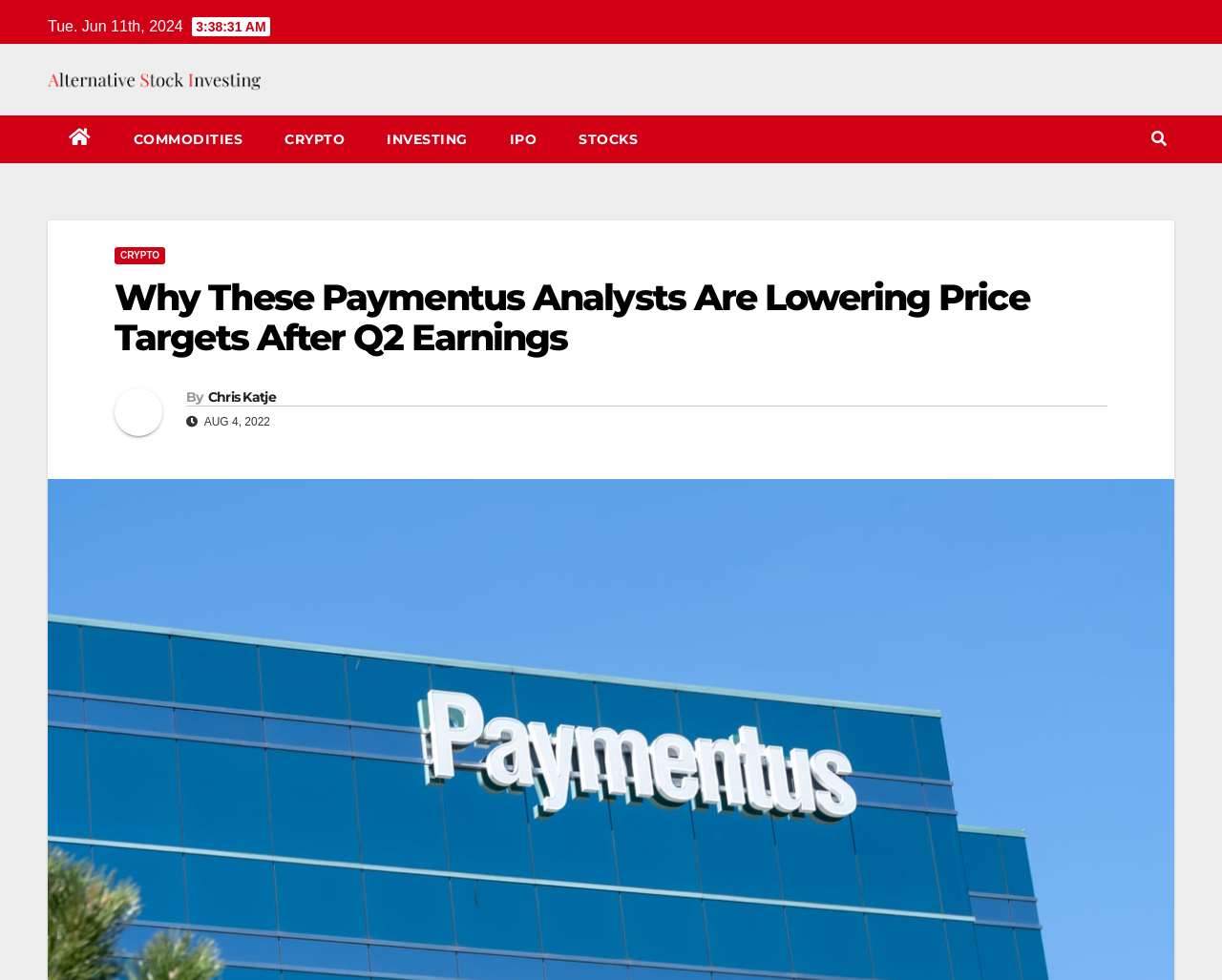Provide the bounding box coordinates for the specified HTML element described in this description: "alt="Alternative Stock Investing"". The coordinates should be four float numbers ranging from 0 to 1, in the format [left, top, right, bottom].

[0.039, 0.069, 0.213, 0.093]